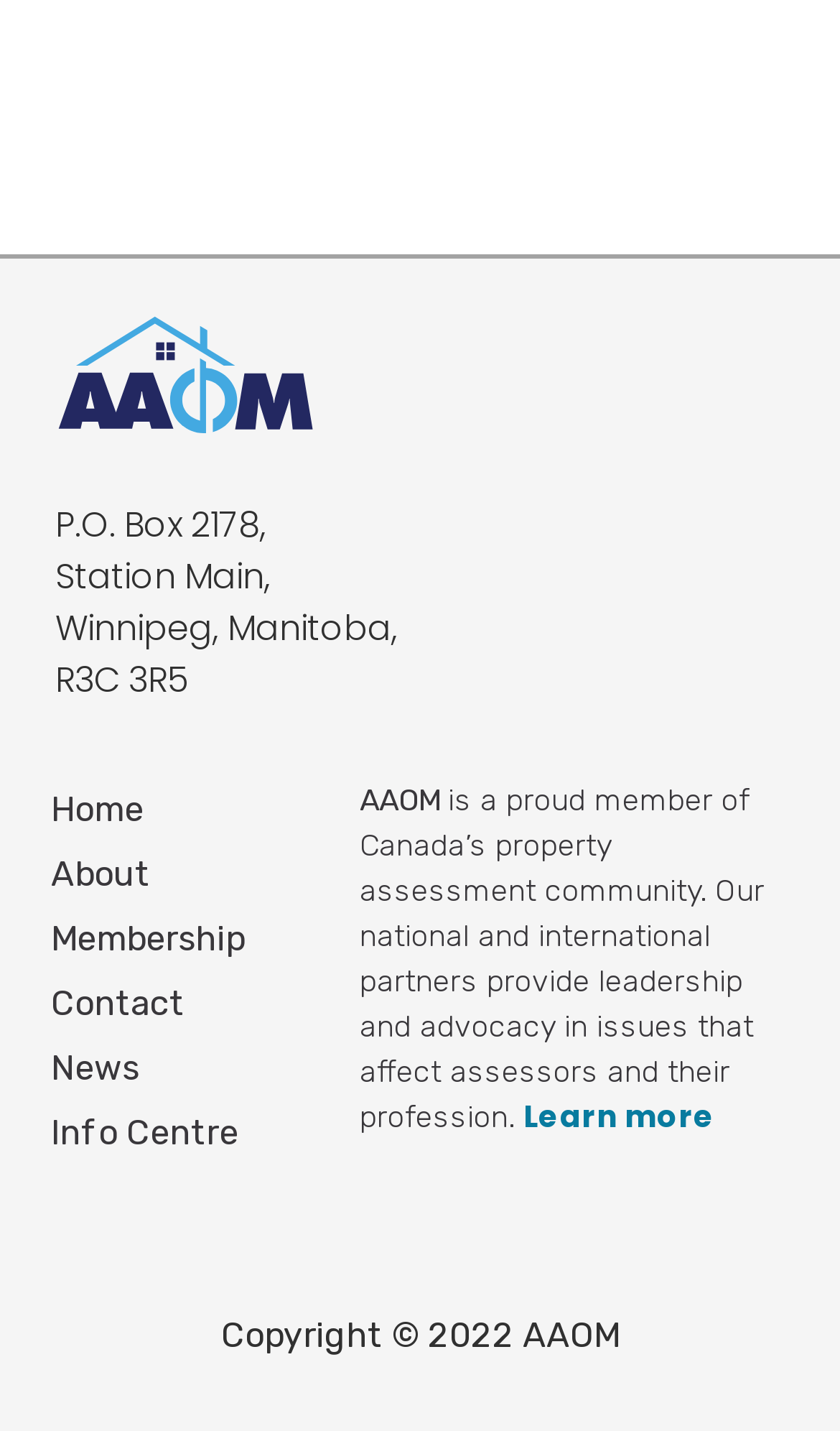Bounding box coordinates are specified in the format (top-left x, top-left y, bottom-right x, bottom-right y). All values are floating point numbers bounded between 0 and 1. Please provide the bounding box coordinate of the region this sentence describes: Home

[0.06, 0.543, 0.387, 0.589]